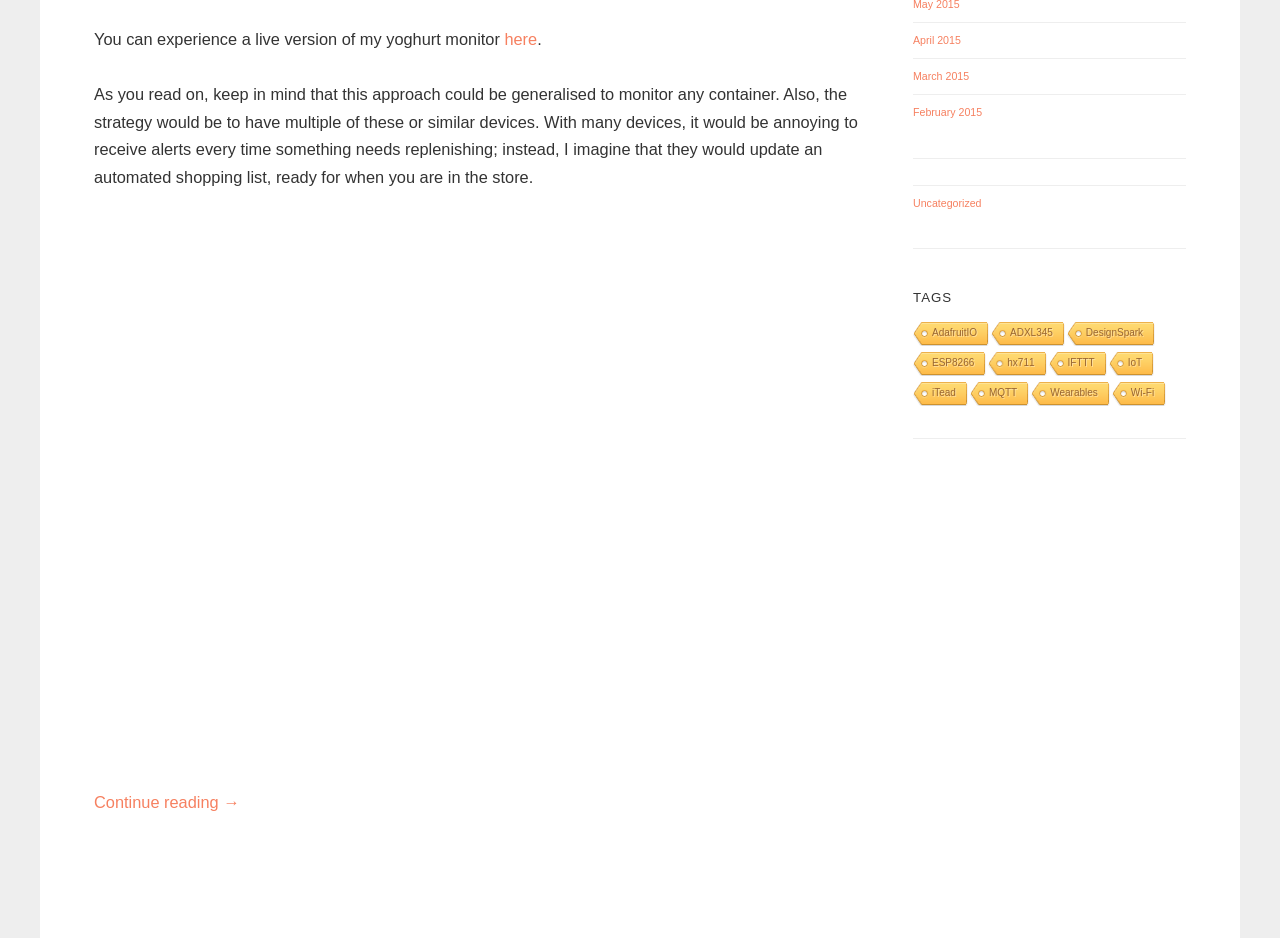Can you identify the bounding box coordinates of the clickable region needed to carry out this instruction: 'Continue reading the article'? The coordinates should be four float numbers within the range of 0 to 1, stated as [left, top, right, bottom].

[0.073, 0.845, 0.187, 0.864]